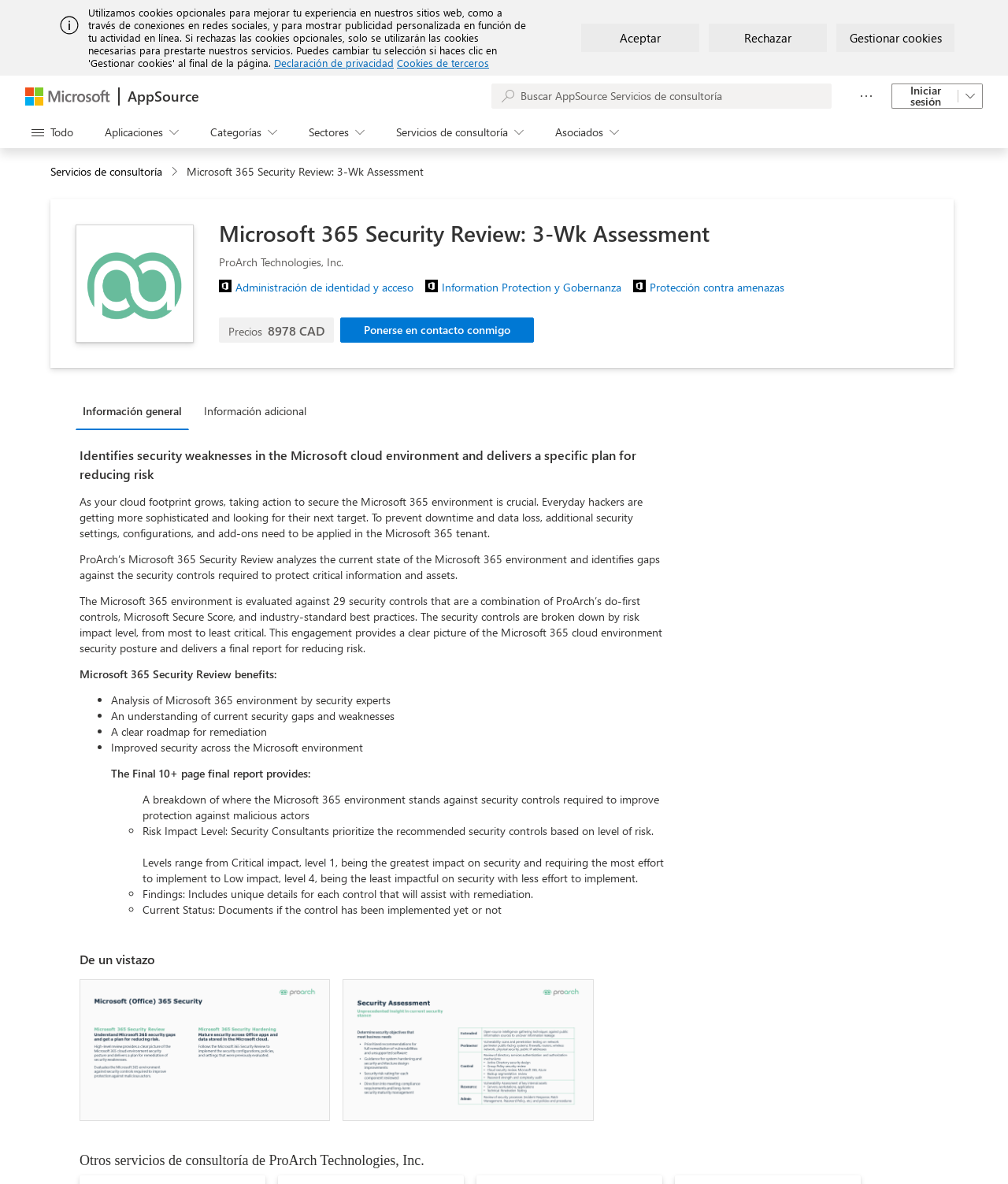Kindly determine the bounding box coordinates for the clickable area to achieve the given instruction: "View information about ProArch Technologies, Inc.".

[0.217, 0.215, 0.934, 0.228]